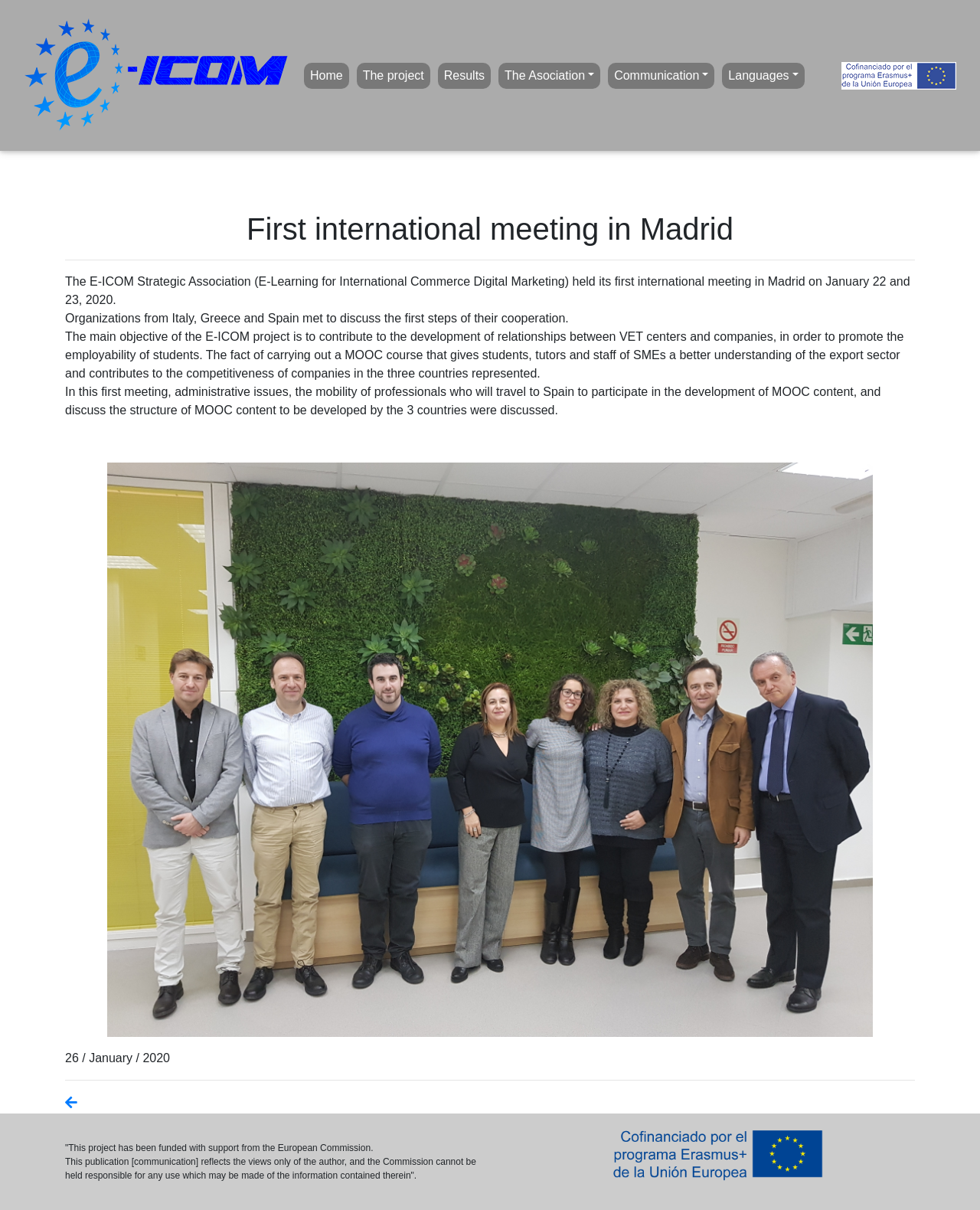Find and indicate the bounding box coordinates of the region you should select to follow the given instruction: "Click the Home link".

[0.31, 0.054, 0.356, 0.076]